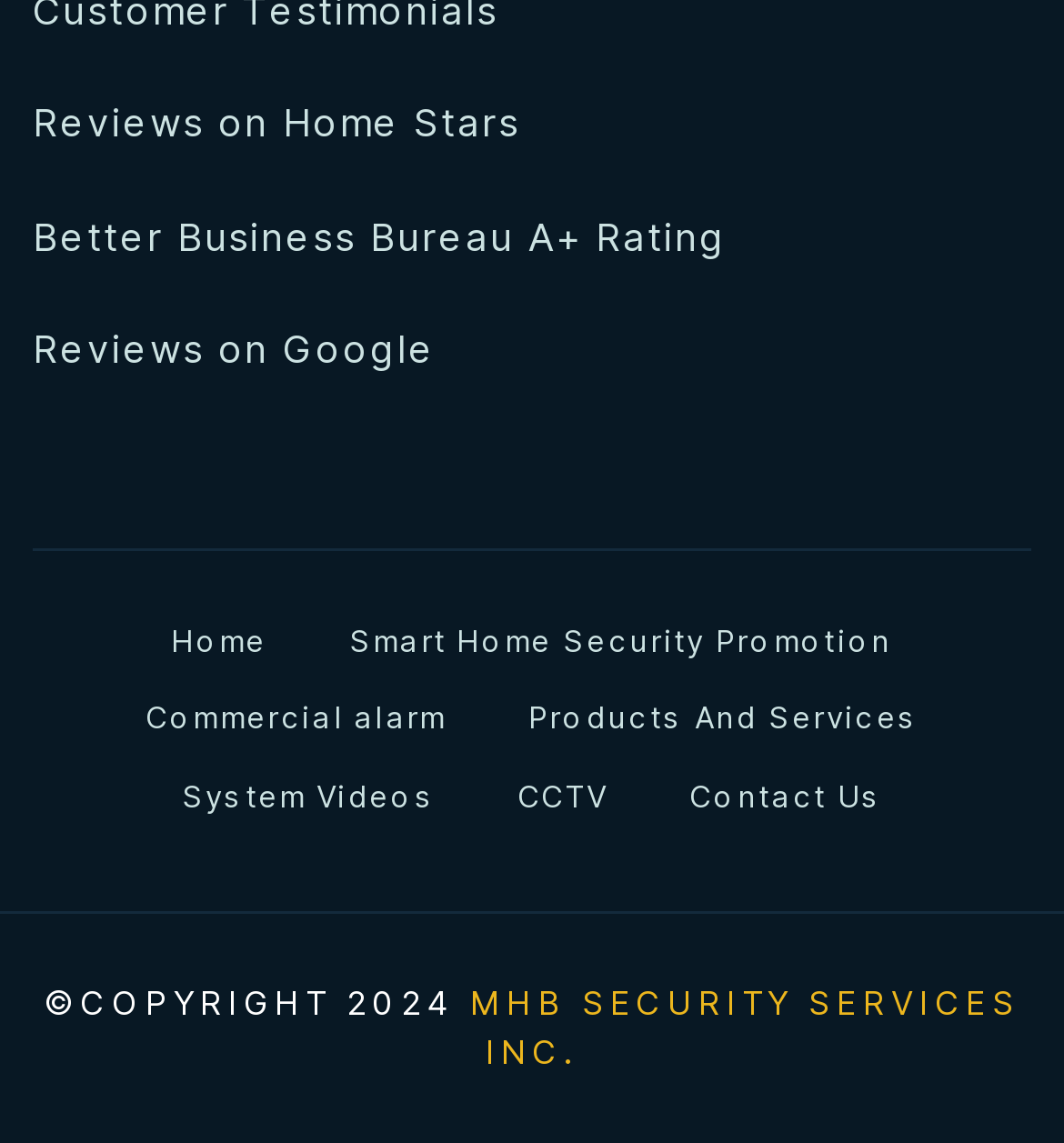Please respond to the question with a concise word or phrase:
What is the copyright year of the webpage?

2024